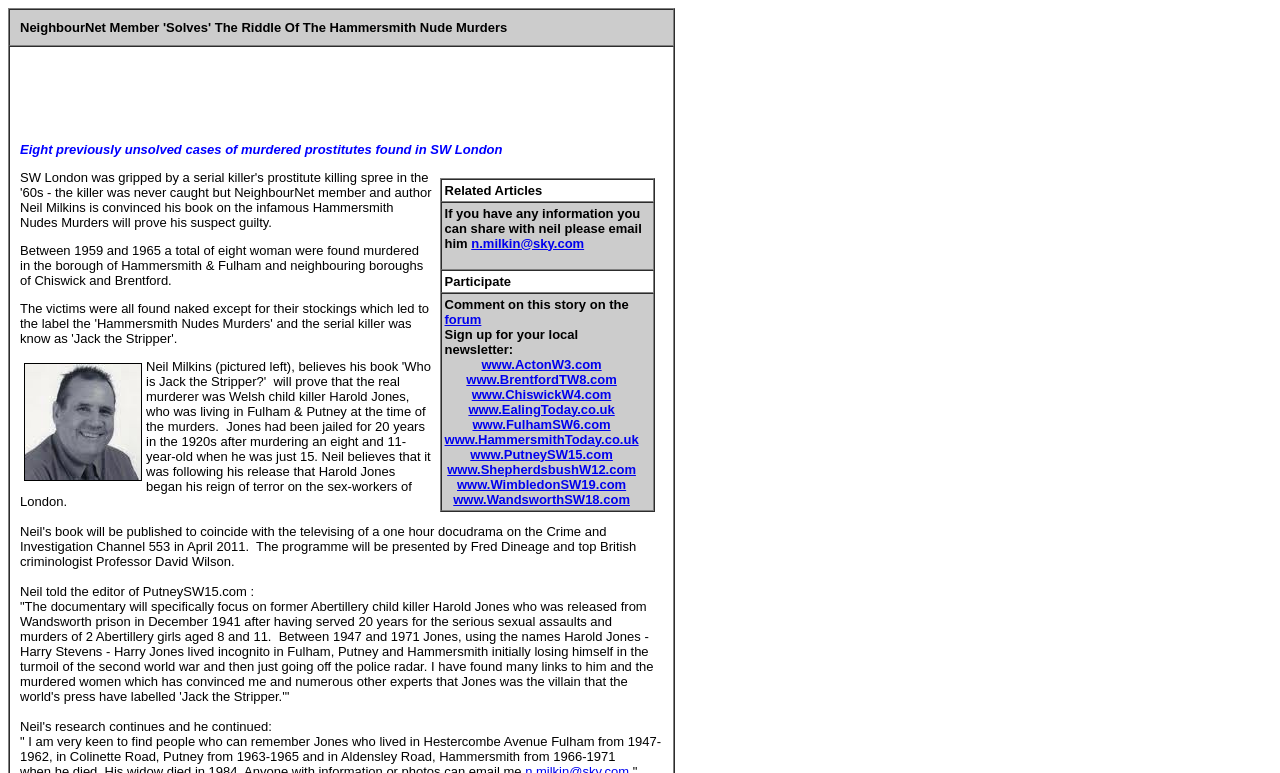Based on the image, give a detailed response to the question: How many murdered women are mentioned?

The answer can be found in the StaticText element with the text 'Between 1959 and 1965 a total of eight woman were found murdered in the borough of Hammersmith & Fulham and neighbouring boroughs of Chiswick and Brentford.'